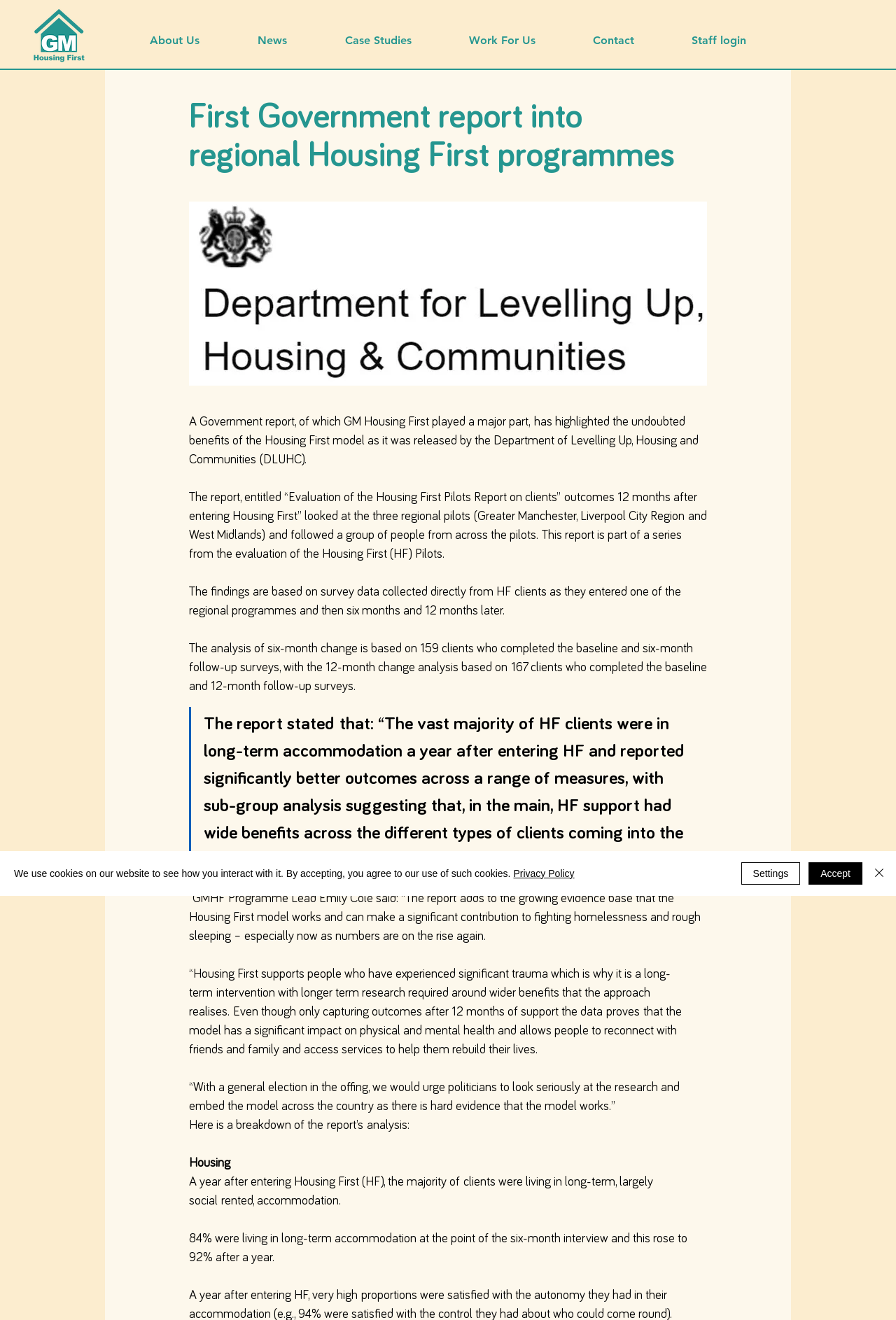Look at the image and give a detailed response to the following question: How many clients completed the baseline and 12-month follow-up surveys?

The analysis of 12-month change is based on 167 clients who completed the baseline and 12-month follow-up surveys, as stated in the article.